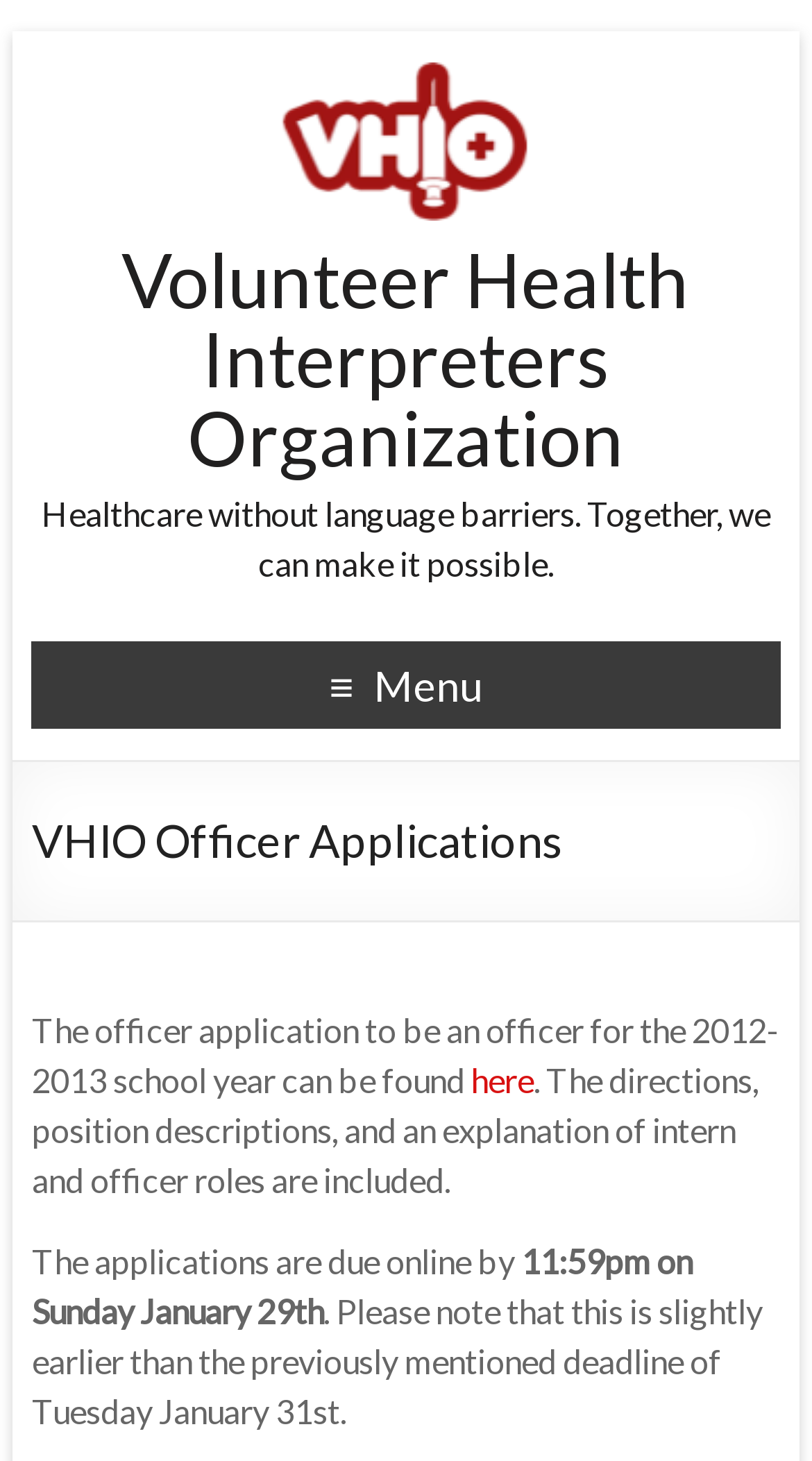By analyzing the image, answer the following question with a detailed response: What is the organization's mission?

I inferred the organization's mission from the static text 'Healthcare without language barriers. Together, we can make it possible.' which is prominently displayed on the webpage, suggesting that it is a key aspect of the organization's purpose.